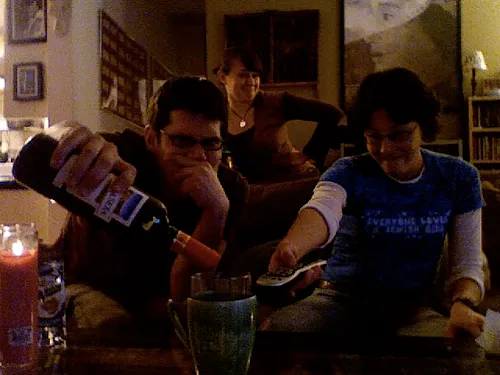Give a detailed account of the visual elements in the image.

In a cozy living room setting illuminated by soft candlelight, three friends engage in a lighthearted moment. In the foreground, one person is pouring a liquid into a tall glass, seemingly trying to enhance the drink's contents, while another is using a remote control with a playful demeanor. The third individual, positioned in the background, leans casually against the wall, embodying a relaxed yet engaged presence in the scene. Their expressions suggest a blend of concentration and amusement, highlighting the camaraderie among them as they embark on an amusing mission, perhaps related to the drinks or the remote, creating a warm and entertaining atmosphere.